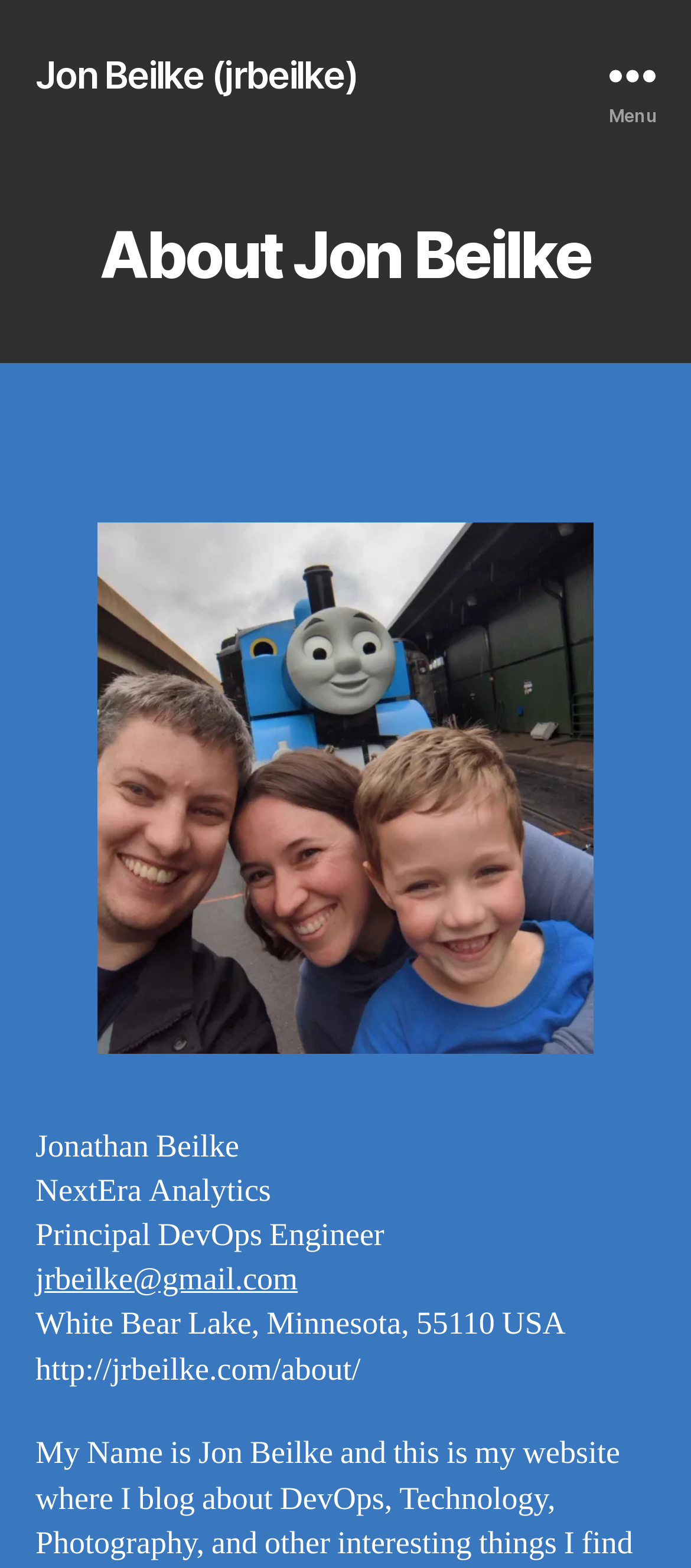Predict the bounding box coordinates of the UI element that matches this description: "Jon Beilke (jrbeilke)". The coordinates should be in the format [left, top, right, bottom] with each value between 0 and 1.

[0.051, 0.036, 0.517, 0.059]